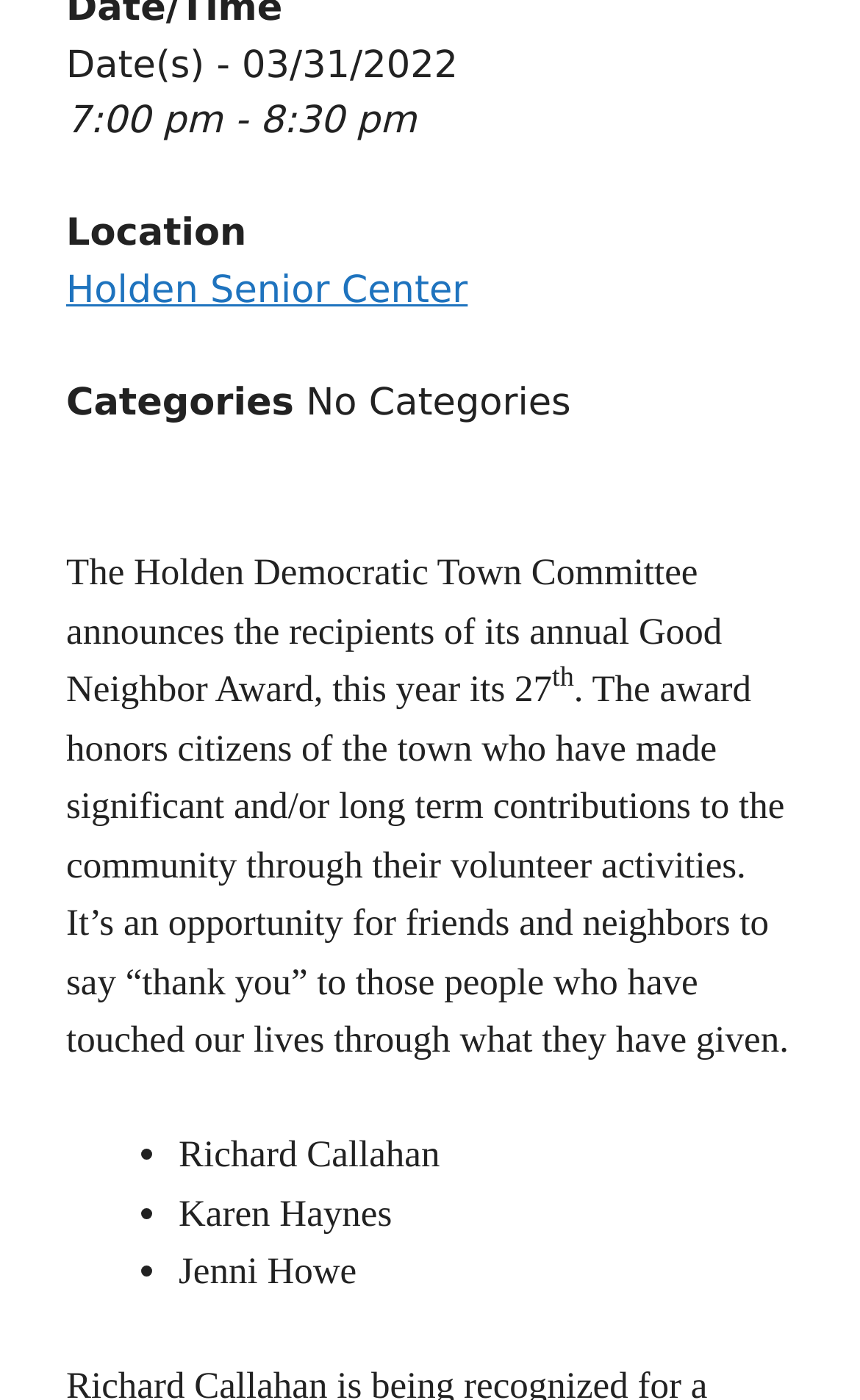Find the bounding box coordinates for the HTML element described as: "Holden Senior Center". The coordinates should consist of four float values between 0 and 1, i.e., [left, top, right, bottom].

[0.077, 0.192, 0.544, 0.223]